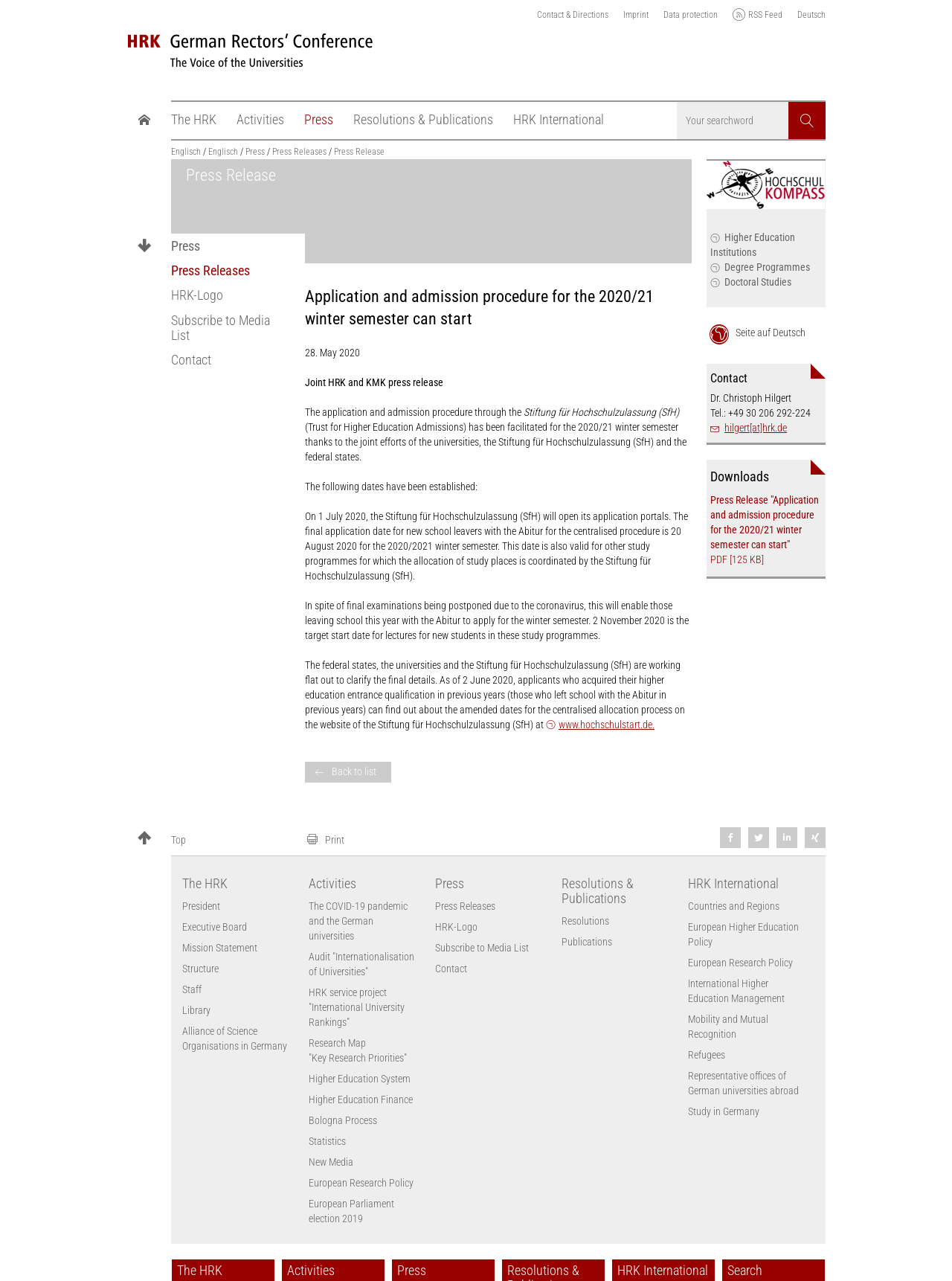Give an in-depth explanation of the webpage layout and content.

The webpage is a press release from the German Rectors' Conference, with a logo at the top left corner. Below the logo, there is a navigation menu with links to "Contact & Directions", "Imprint", "Data protection", "RSS Feed", and "Deutsch". 

To the right of the navigation menu, there is a search bar with a text box and a search button. Below the search bar, there is a main navigation menu with links to various sections, including "The HRK", "Activities", "Press", "Resolutions & Publications", and "HRK International". 

The main content of the webpage is a press release, which is divided into sections with headings. The press release is about the application and admission procedure for the 2020/21 winter semester, and it provides information on the dates and procedures for applying to universities. The text is accompanied by a date, "28. May 2020", and a link to "www.hochschulstart.de" at the bottom.

On the left side of the webpage, there is a side navigation menu with links to "Press", "Press Releases", "HRK-Logo", "Subscribe to Media List", and "Contact". At the top right corner, there is a link to "Jump to main navigation".